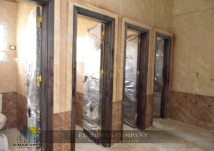Detail all significant aspects of the image you see.

The image showcases a partially completed interior space, likely a bathroom, featuring four door frames that are wrapped in protective plastic. The walls are adorned with light-colored tiles, and there’s a decorative border of darker marble running along the bottom. The setting suggests that construction work is ongoing, with finishing touches yet to be applied. Natural light filters in through a window on the left, illuminating the space and highlighting the details of the architectural design. This area is part of a larger project that involves the design and implementation of multiple residential villas and buildings in various settlements, such as Obour City and the Fifth Settlement.